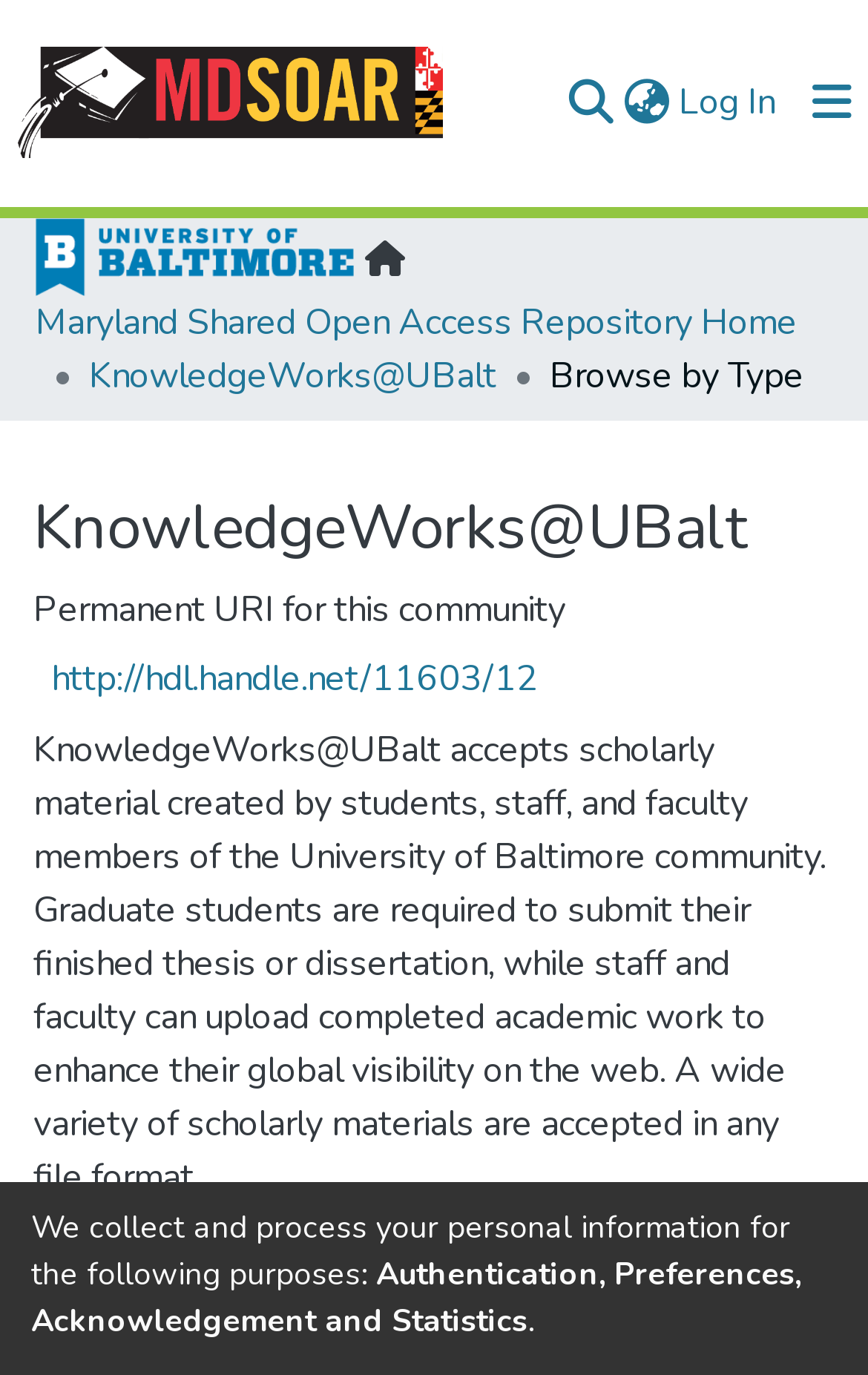Generate a thorough caption detailing the webpage content.

The webpage is a repository for academic papers, specifically the KnowledgeWorks@UBalt, which is a platform for students, staff, and faculty members of the University of Baltimore community to submit their scholarly materials. 

At the top of the page, there is a user profile bar with links to "MD-SOAR" and a search bar with a submit button. Next to the search bar, there is a language switch button and a log-in button. On the far right, there is a toggle navigation button.

Below the user profile bar, there is a main navigation bar with links to "Communities & Collections" and "All of MD-SOAR". 

Underneath the main navigation bar, there is a breadcrumb navigation section with links to the Maryland Shared Open Access Repository Home and KnowledgeWorks@UBalt. 

The main content of the page is divided into two sections. On the left, there is a heading that reads "KnowledgeWorks@UBalt" and a paragraph describing the purpose of the platform, which is to accept scholarly materials from students, staff, and faculty members. There is also a link to a permanent URI for this community and a link to submit material.

On the right, there is a section with a heading that reads "Browse by Type" and a static text that explains the types of materials accepted by the platform. 

At the bottom of the page, there are three static texts that explain how the platform collects and processes personal information for authentication, preferences, acknowledgement, and statistics.